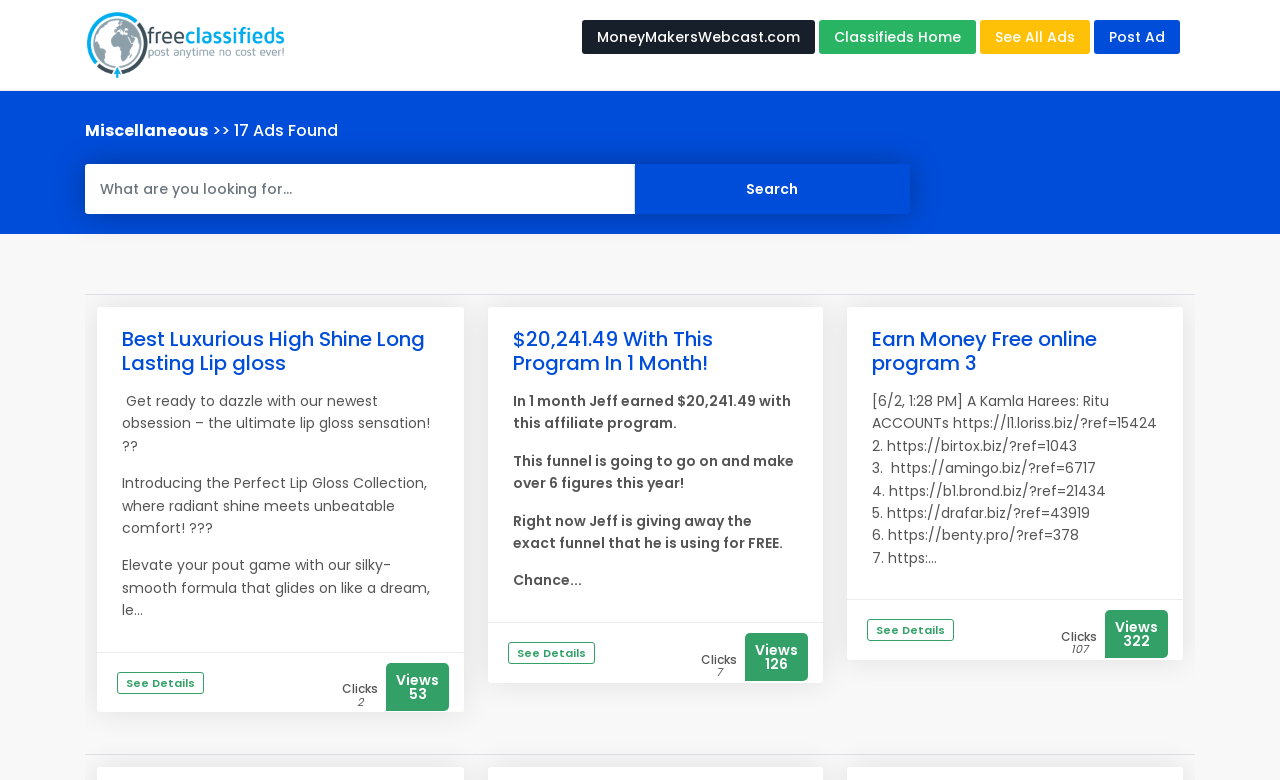How many ads are found in the Miscellaneous category?
Refer to the image and provide a one-word or short phrase answer.

17